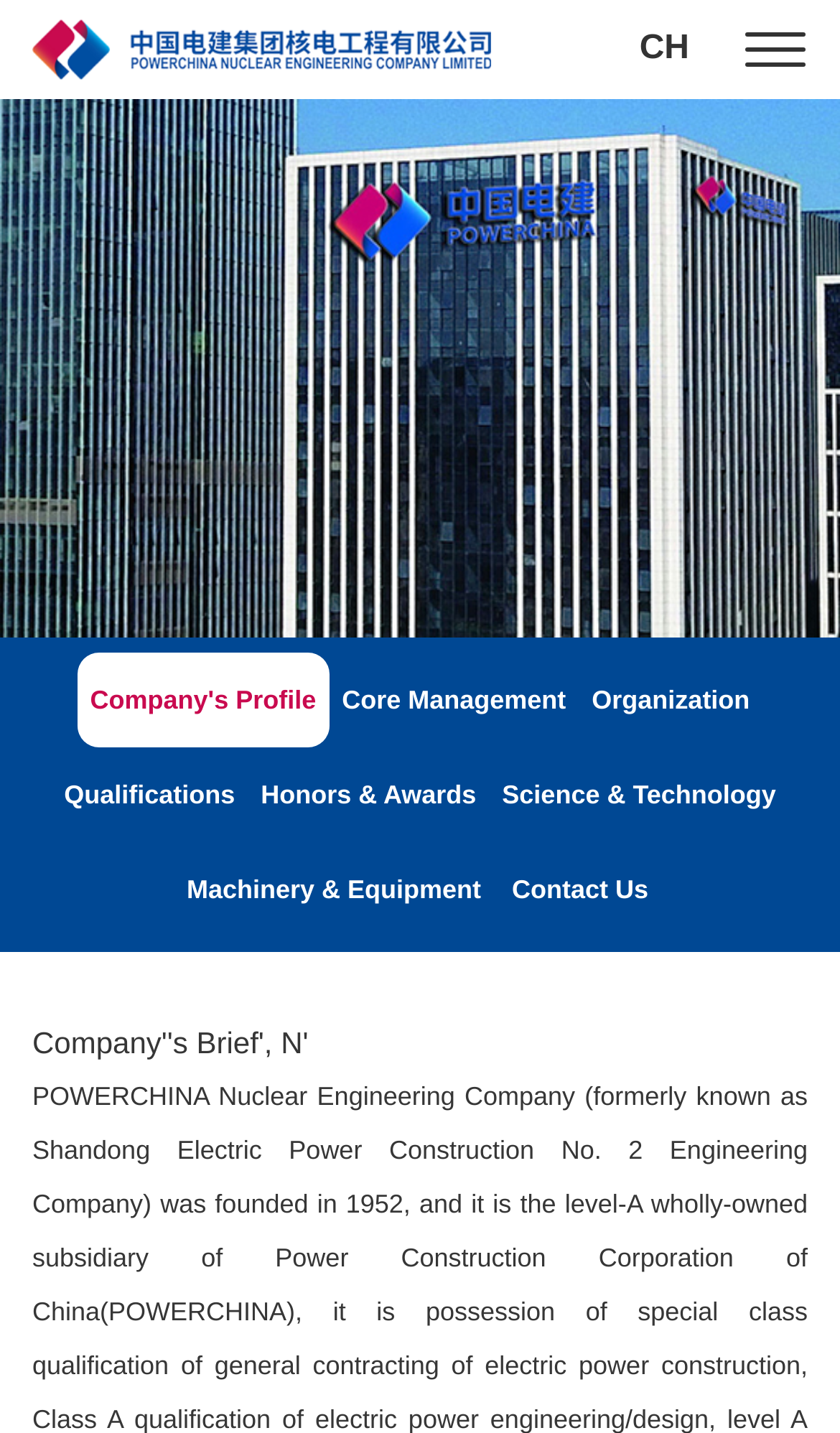Provide the bounding box coordinates of the HTML element described by the text: "L | DESIGNS INTERIORS". The coordinates should be in the format [left, top, right, bottom] with values between 0 and 1.

None